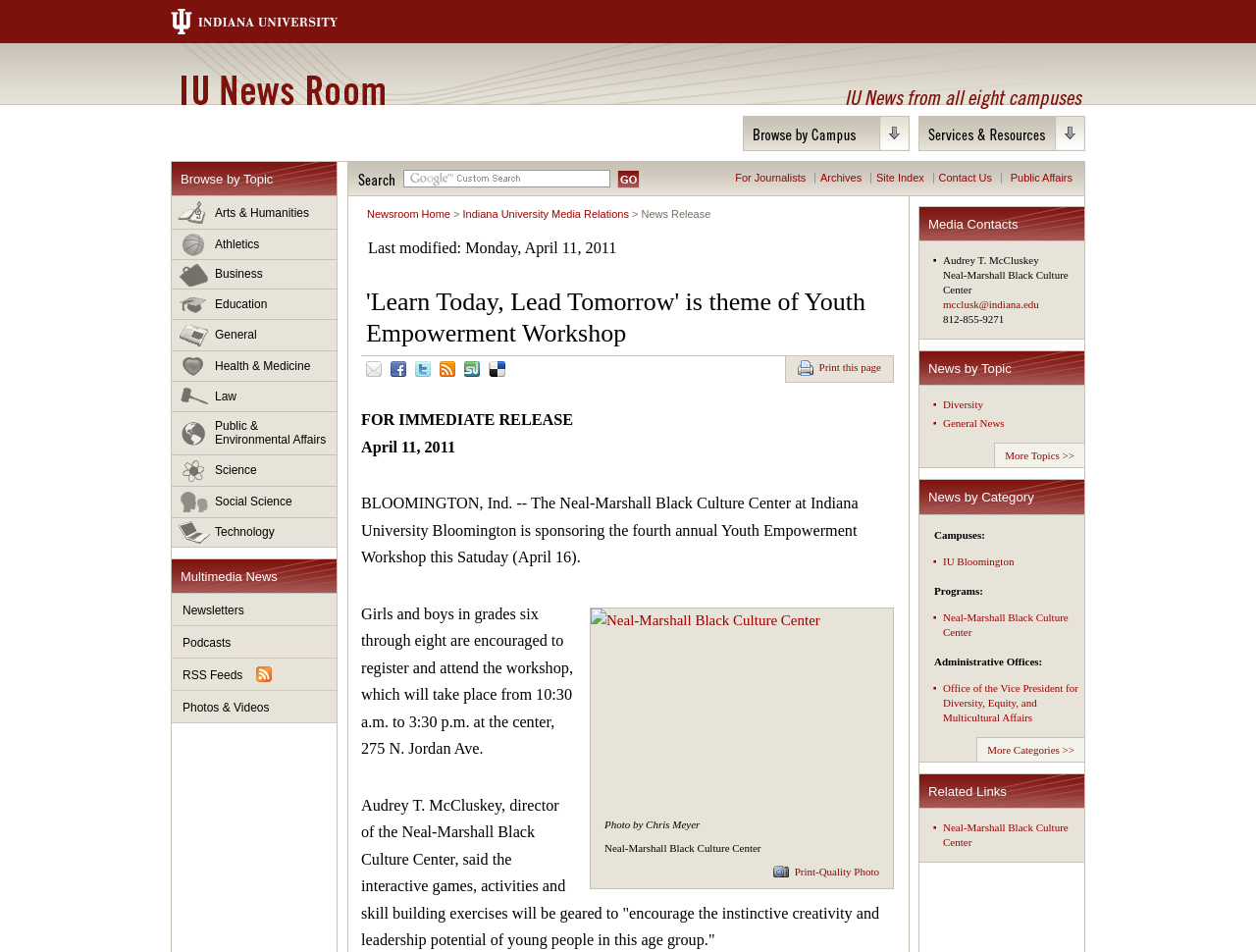Review the image closely and give a comprehensive answer to the question: What is the theme of the Youth Empowerment Workshop?

The theme of the Youth Empowerment Workshop is 'Learn Today, Lead Tomorrow', which is mentioned in the heading of the webpage.